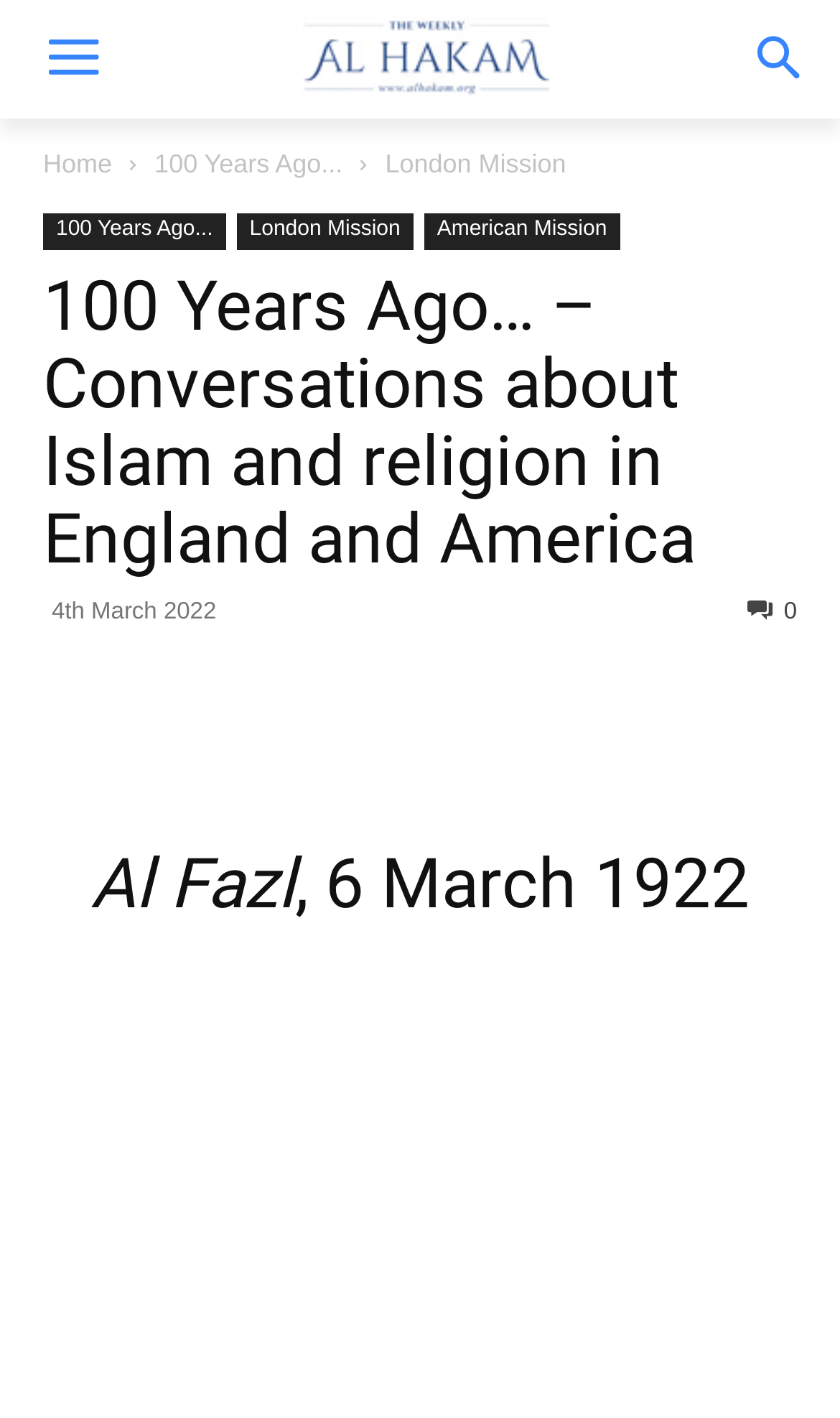Using a single word or phrase, answer the following question: 
What is the title of the subheading?

Al Fazl, 6 March 1922